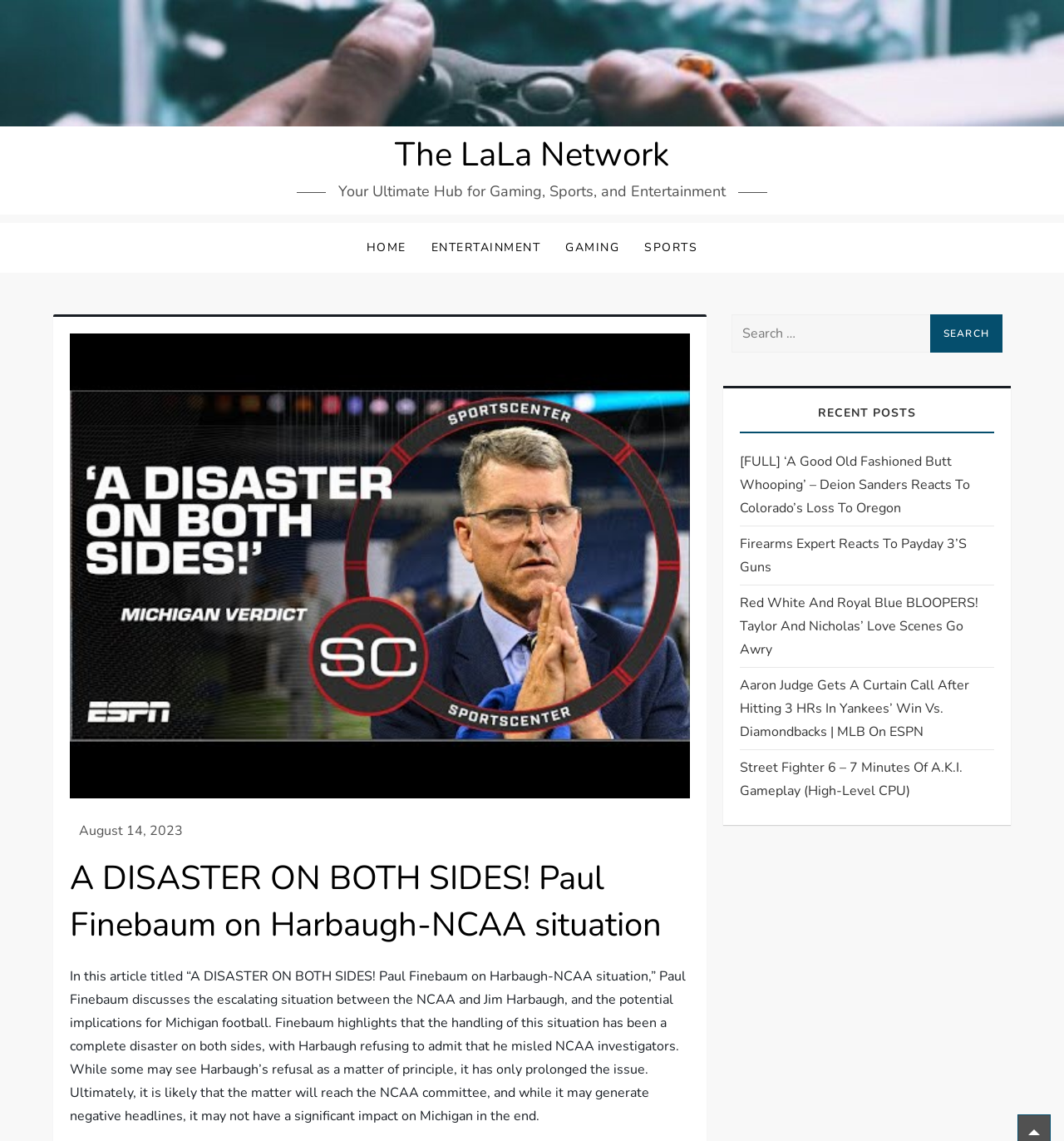Extract the bounding box coordinates for the HTML element that matches this description: "title="Visit the main page"". The coordinates should be four float numbers between 0 and 1, i.e., [left, top, right, bottom].

None